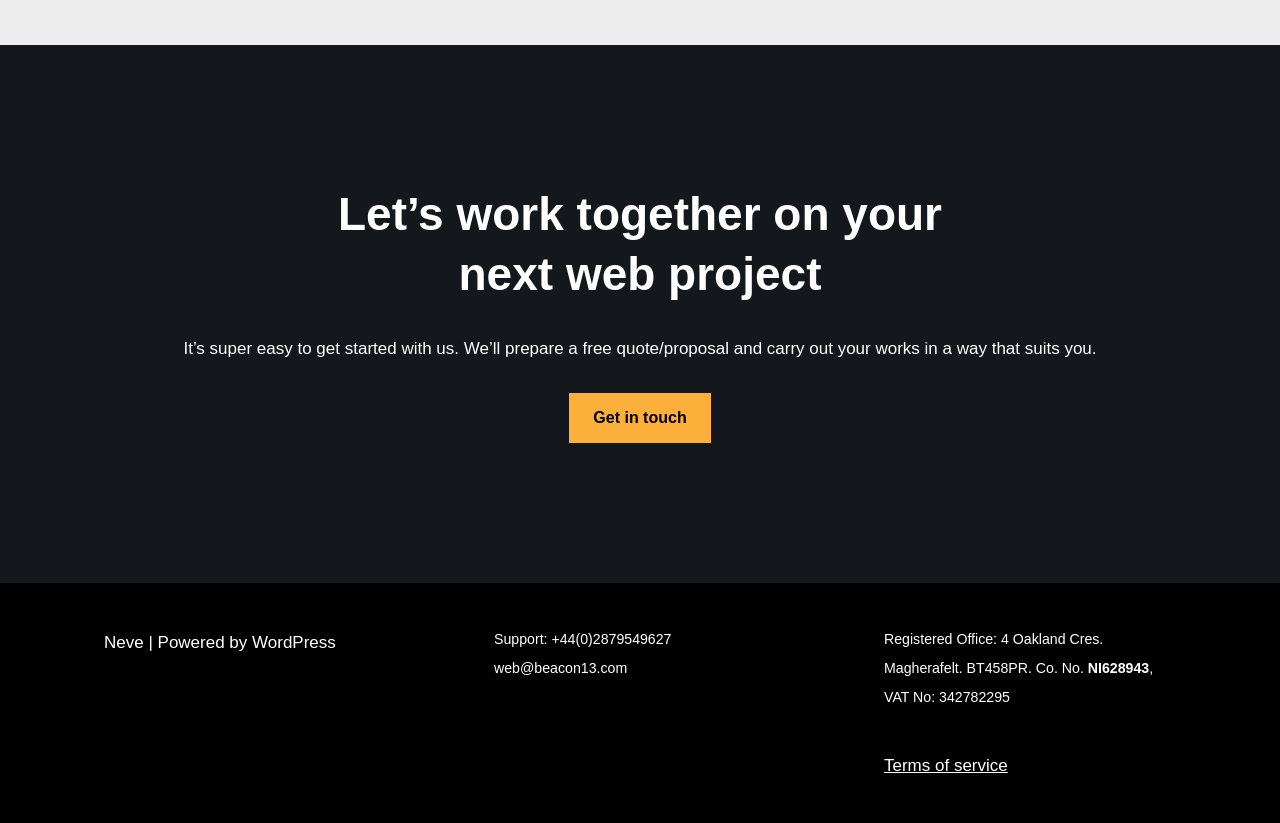Determine the bounding box for the HTML element described here: "Terms of service". The coordinates should be given as [left, top, right, bottom] with each number being a float between 0 and 1.

[0.691, 0.918, 0.787, 0.941]